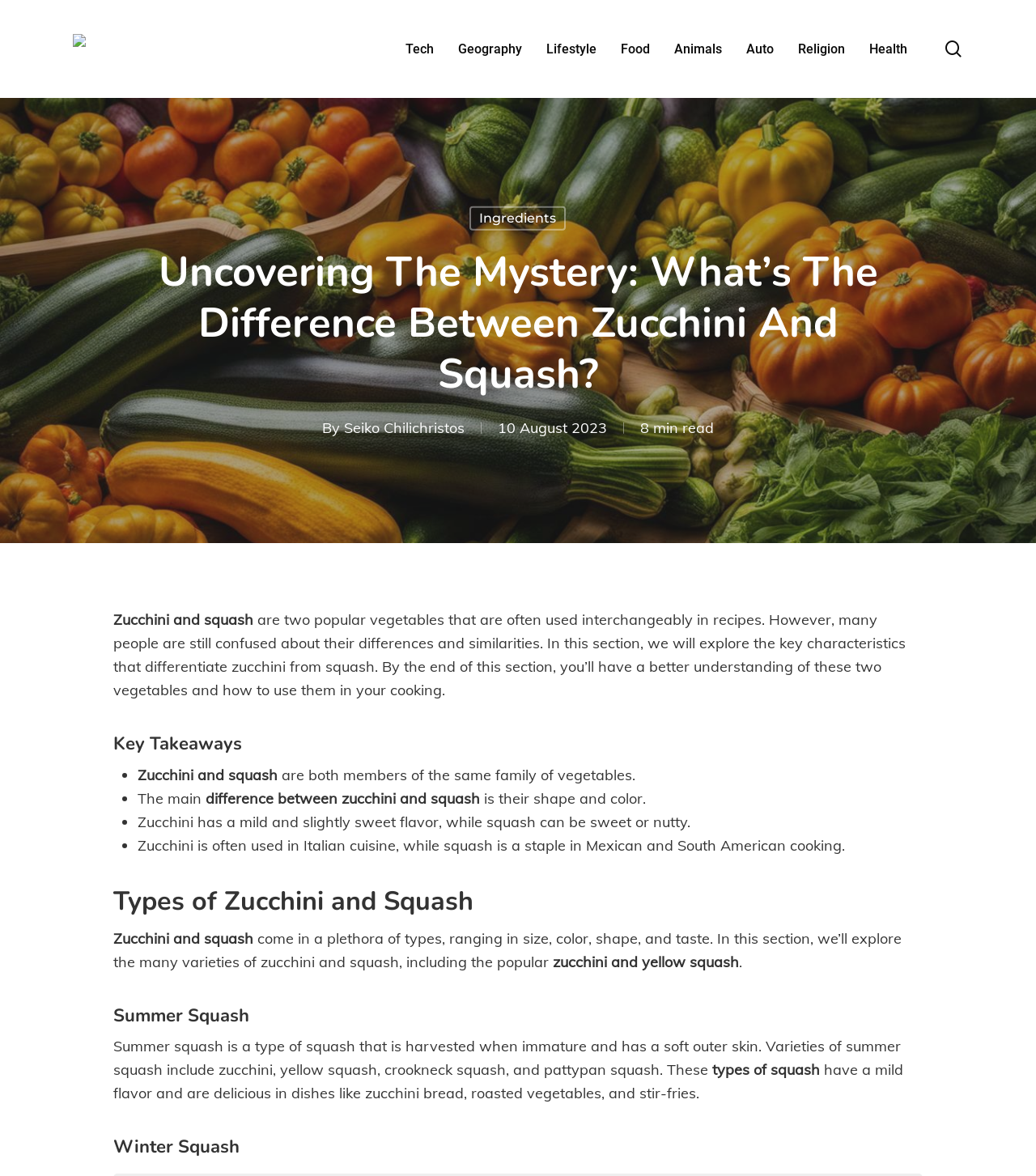Identify the bounding box coordinates of the clickable region necessary to fulfill the following instruction: "Search for something". The bounding box coordinates should be four float numbers between 0 and 1, i.e., [left, top, right, bottom].

[0.07, 0.133, 0.93, 0.174]